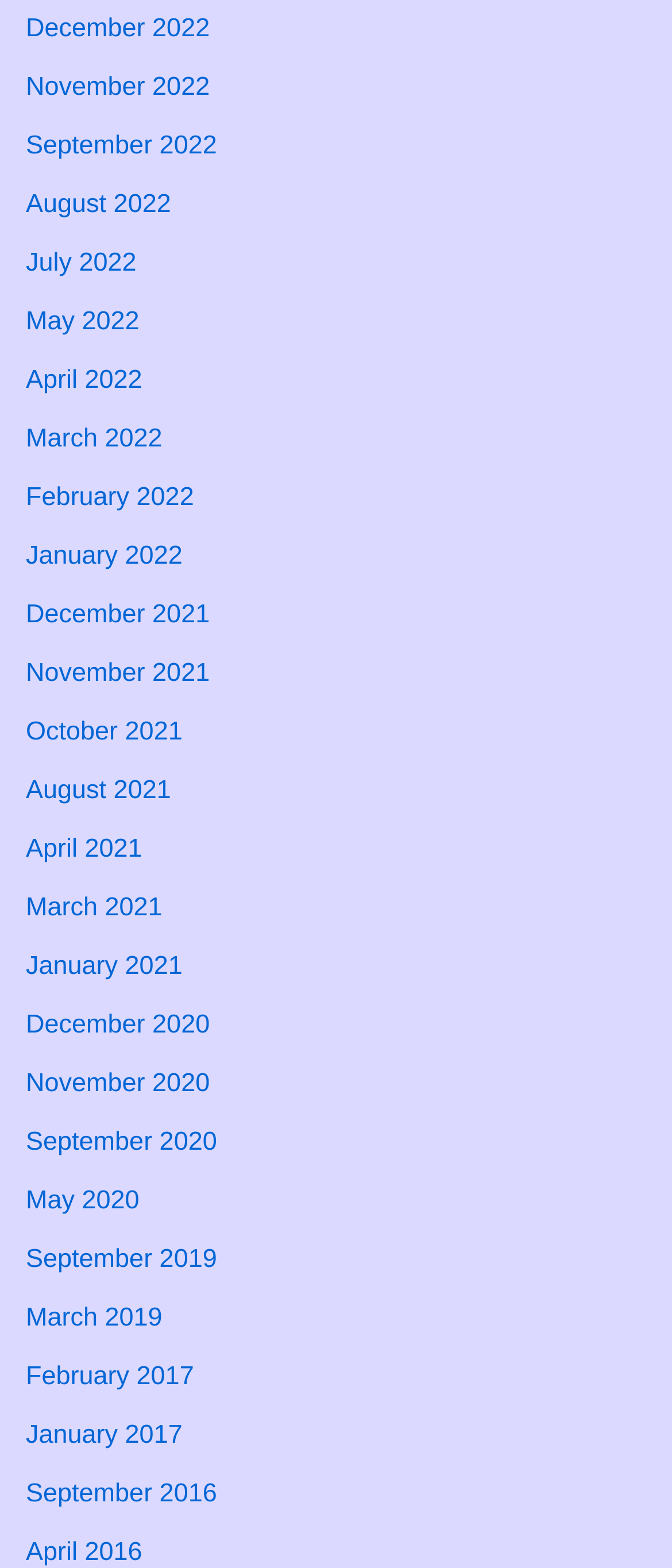How many links are available for the year 2022?
Look at the image and respond with a single word or a short phrase.

12